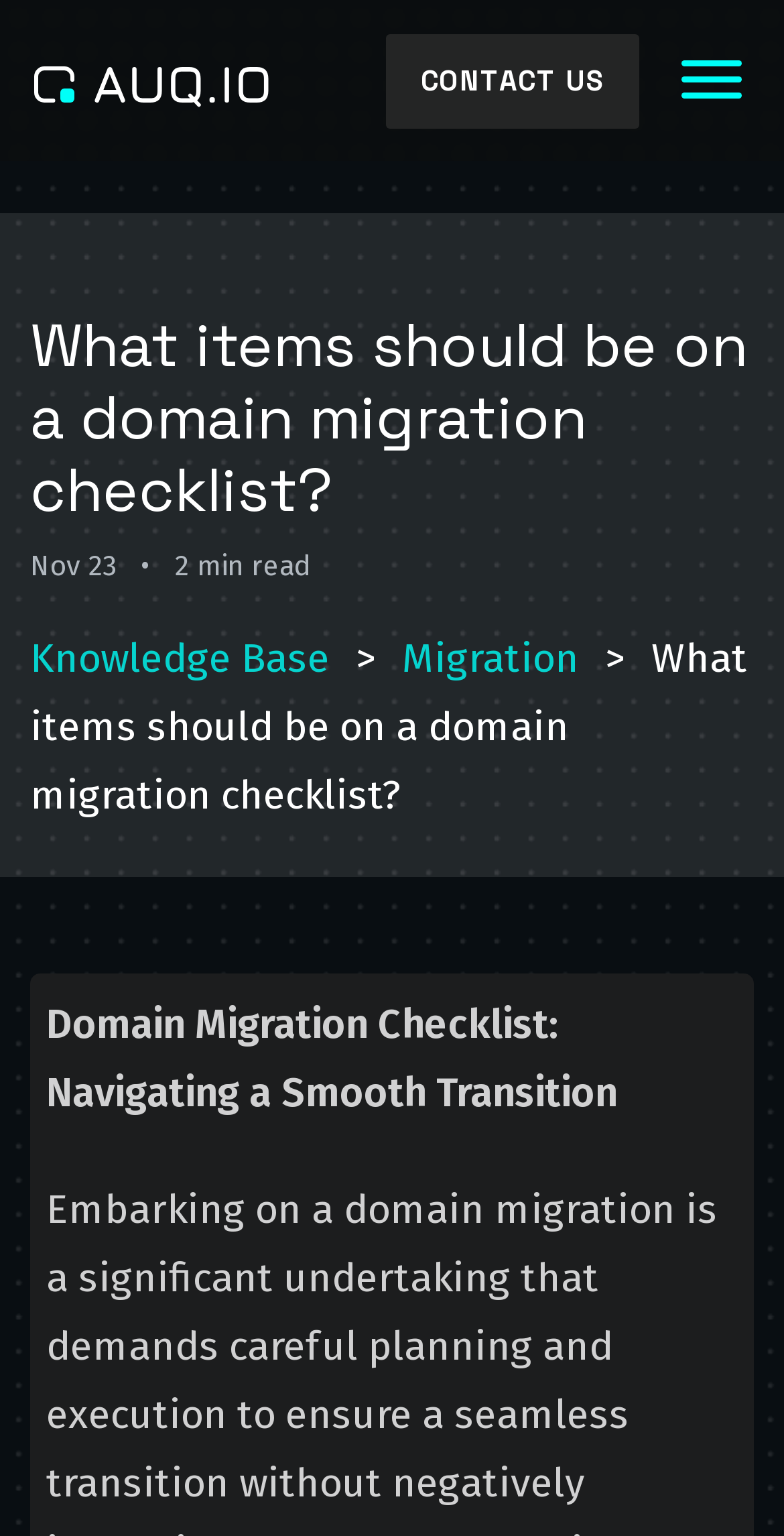Is there a contact link on the webpage?
Can you provide an in-depth and detailed response to the question?

The contact link can be found at the top right corner of the webpage, where it says 'CONTACT US'.